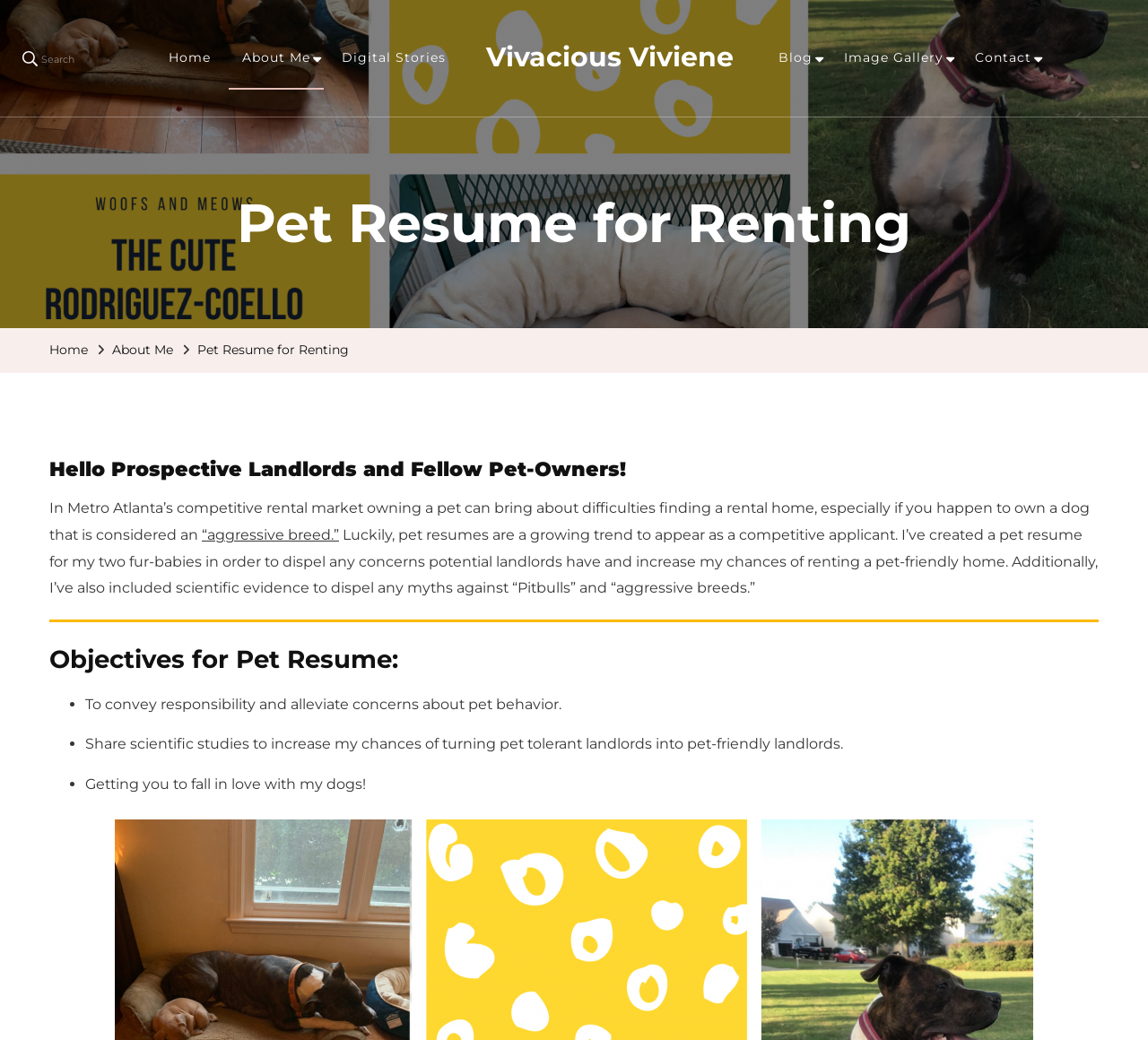Based on the visual content of the image, answer the question thoroughly: What is the tone of the author's writing?

The author's writing tone is friendly and informative, as evidenced by the use of phrases such as 'Hello Prospective Landlords and Fellow Pet-Owners!' and 'Getting you to fall in love with my dogs!'. The text also provides information about the purpose and benefits of a pet resume in a clear and concise manner.